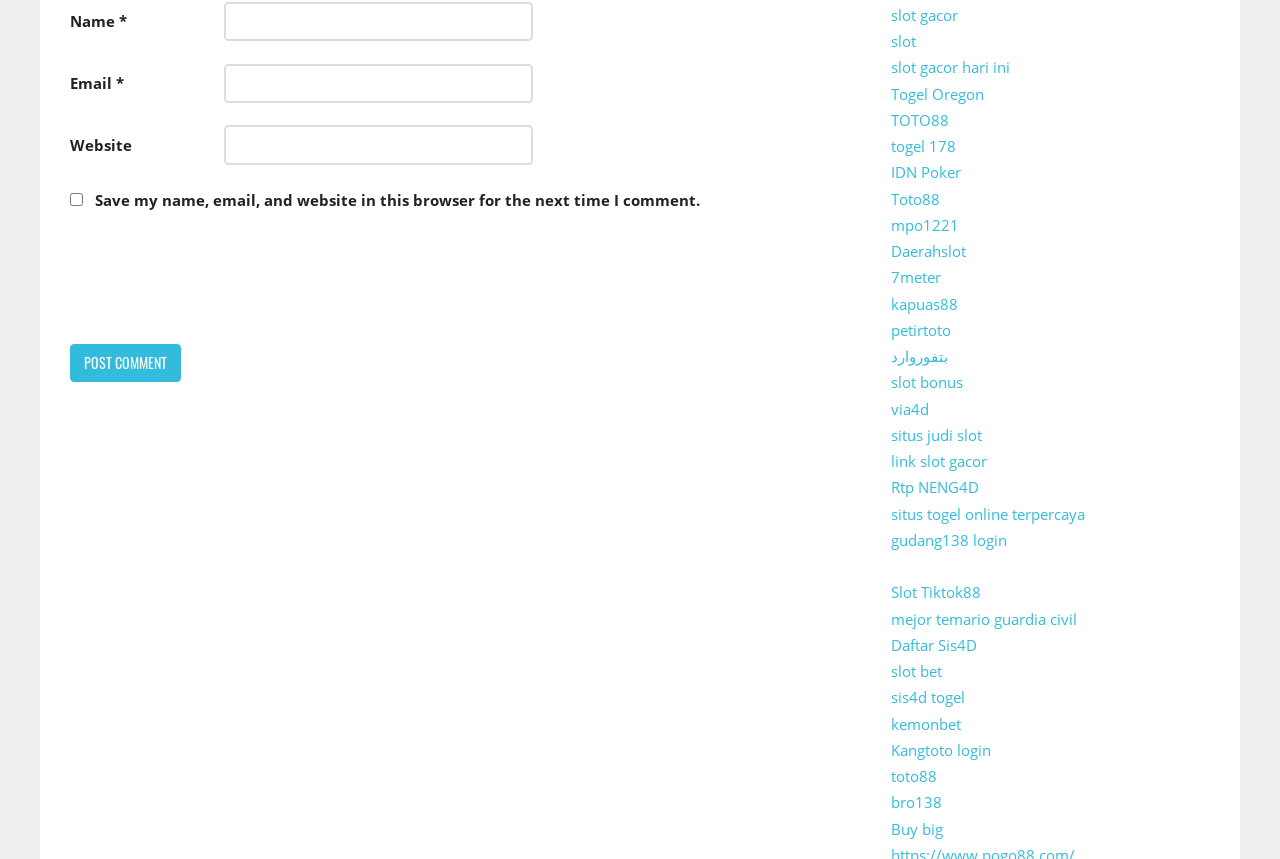What type of content is listed on the right side of the webpage?
Provide a well-explained and detailed answer to the question.

The right side of the webpage contains a list of links with various texts such as 'slot gacor', 'Togel Oregon', 'IDN Poker', etc. These links appear to be pointing to other websites, suggesting that the content listed is links to other websites.